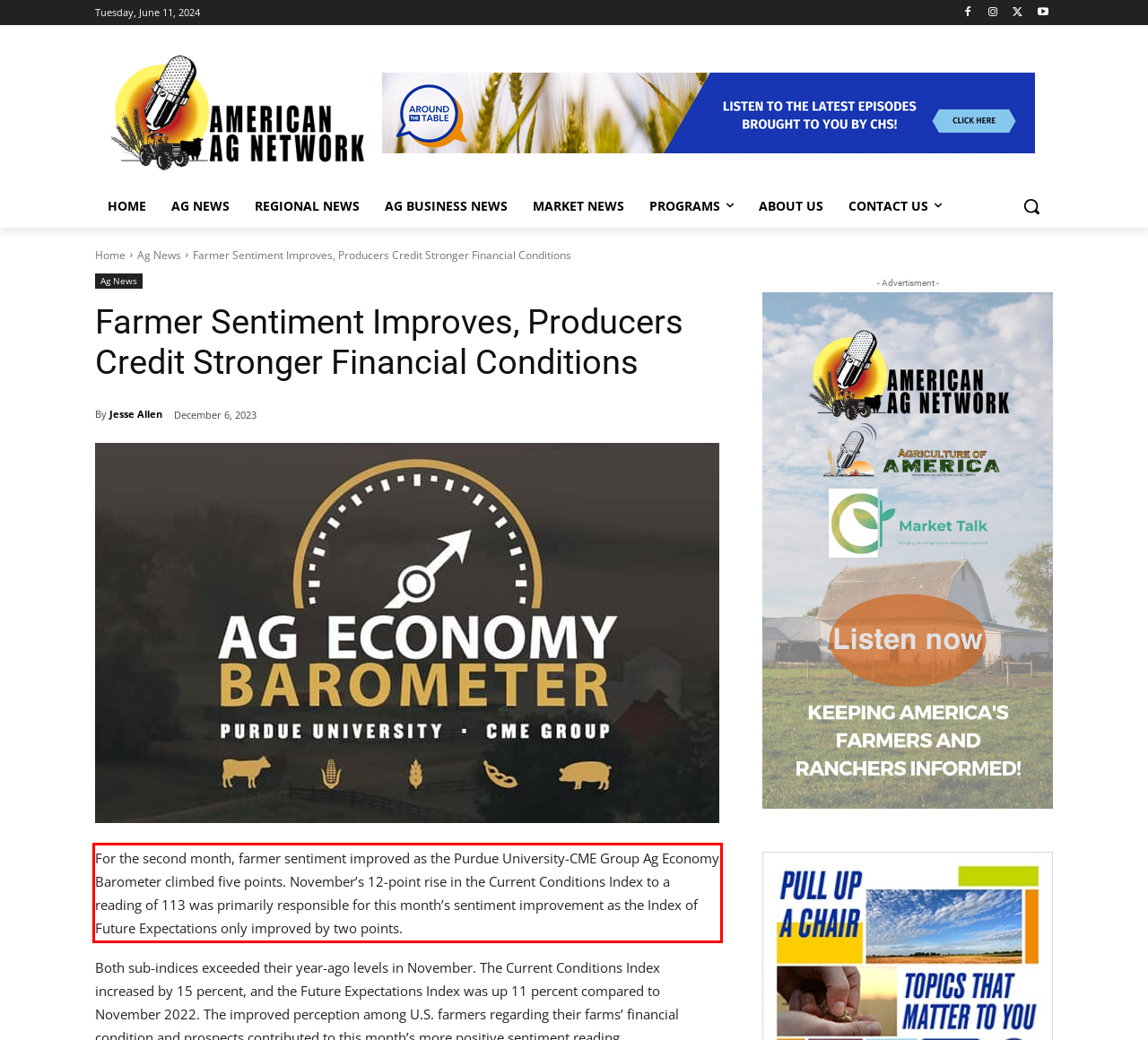Please perform OCR on the text content within the red bounding box that is highlighted in the provided webpage screenshot.

For the second month, farmer sentiment improved as the Purdue University-CME Group Ag Economy Barometer climbed five points. November’s 12-point rise in the Current Conditions Index to a reading of 113 was primarily responsible for this month’s sentiment improvement as the Index of Future Expectations only improved by two points.